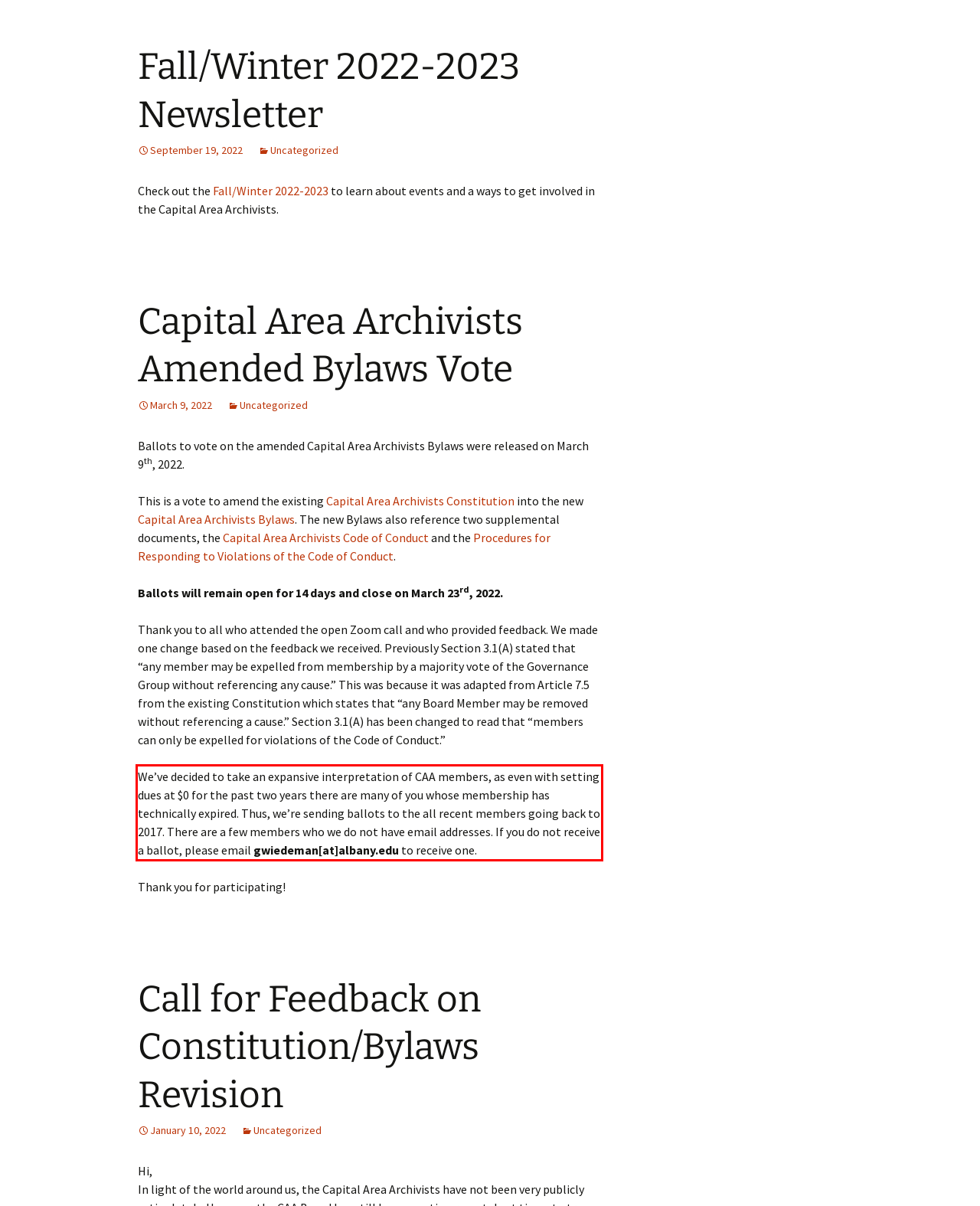You are provided with a screenshot of a webpage that includes a UI element enclosed in a red rectangle. Extract the text content inside this red rectangle.

We’ve decided to take an expansive interpretation of CAA members, as even with setting dues at $0 for the past two years there are many of you whose membership has technically expired. Thus, we’re sending ballots to the all recent members going back to 2017. There are a few members who we do not have email addresses. If you do not receive a ballot, please email gwiedeman[at]albany.edu to receive one.